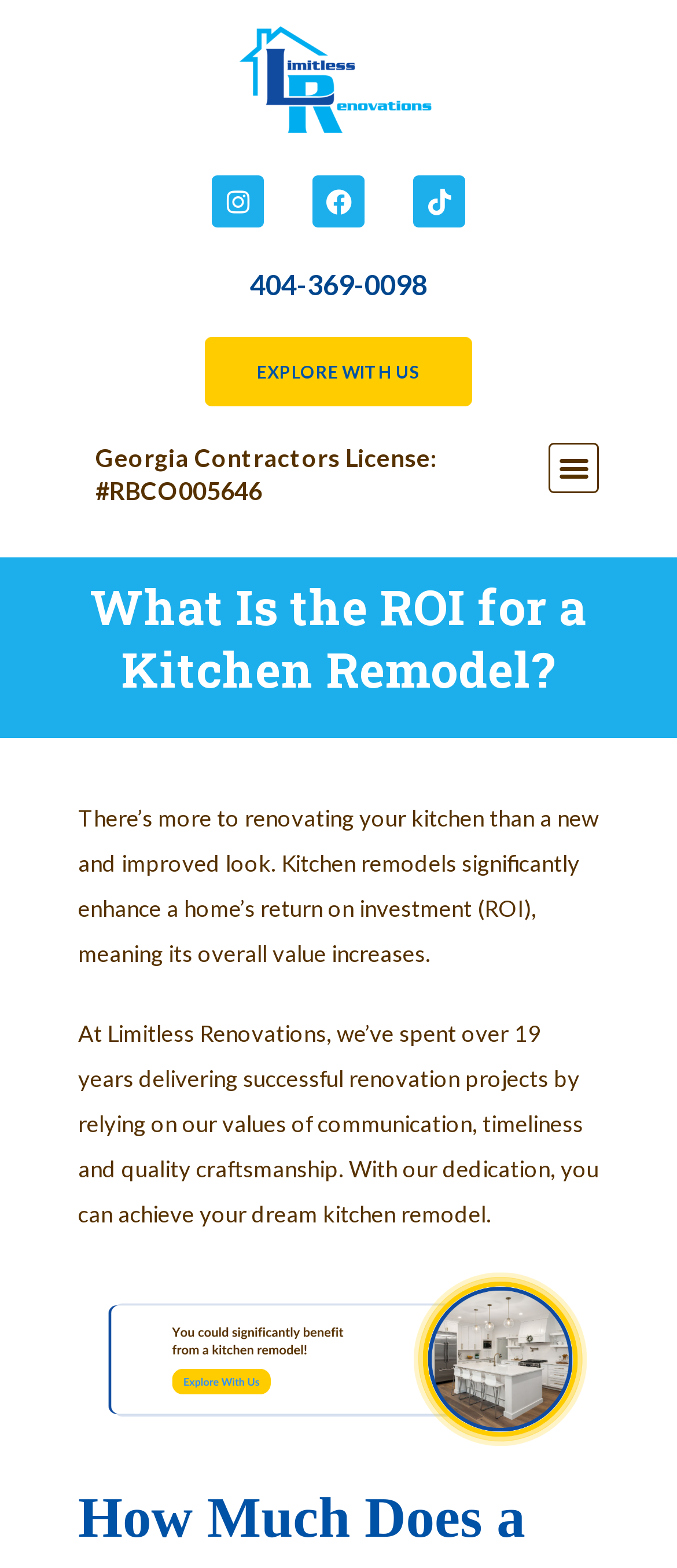What social media platforms does the company have?
Using the picture, provide a one-word or short phrase answer.

Instagram, Facebook, Tiktok